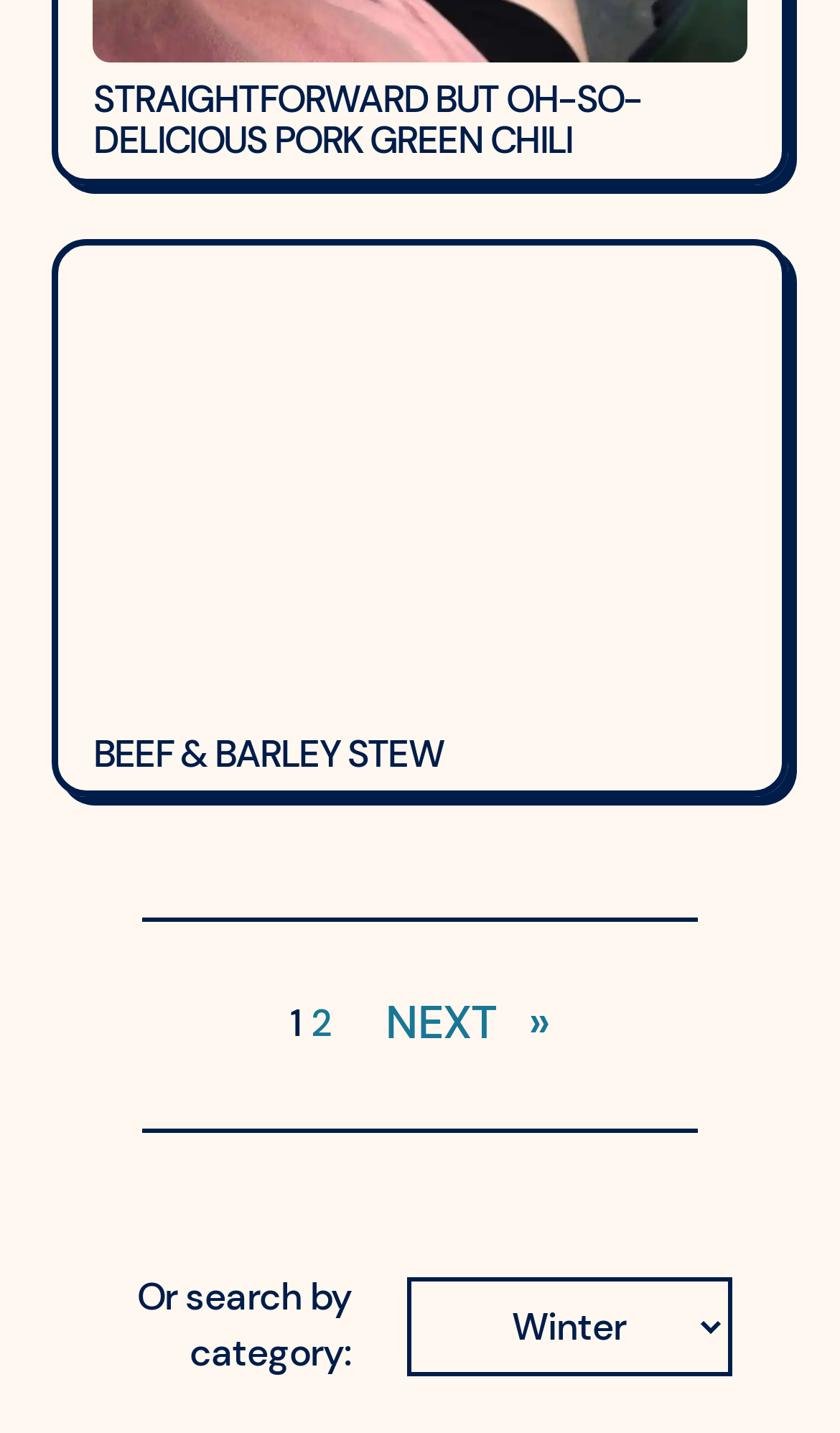What is the purpose of the search by category option?
Please give a detailed answer to the question using the information shown in the image.

The static text element with the text 'Or search by category:' is located above the combobox element with the text 'Categories', indicating that the purpose of the search by category option is to search for recipes based on their categories.